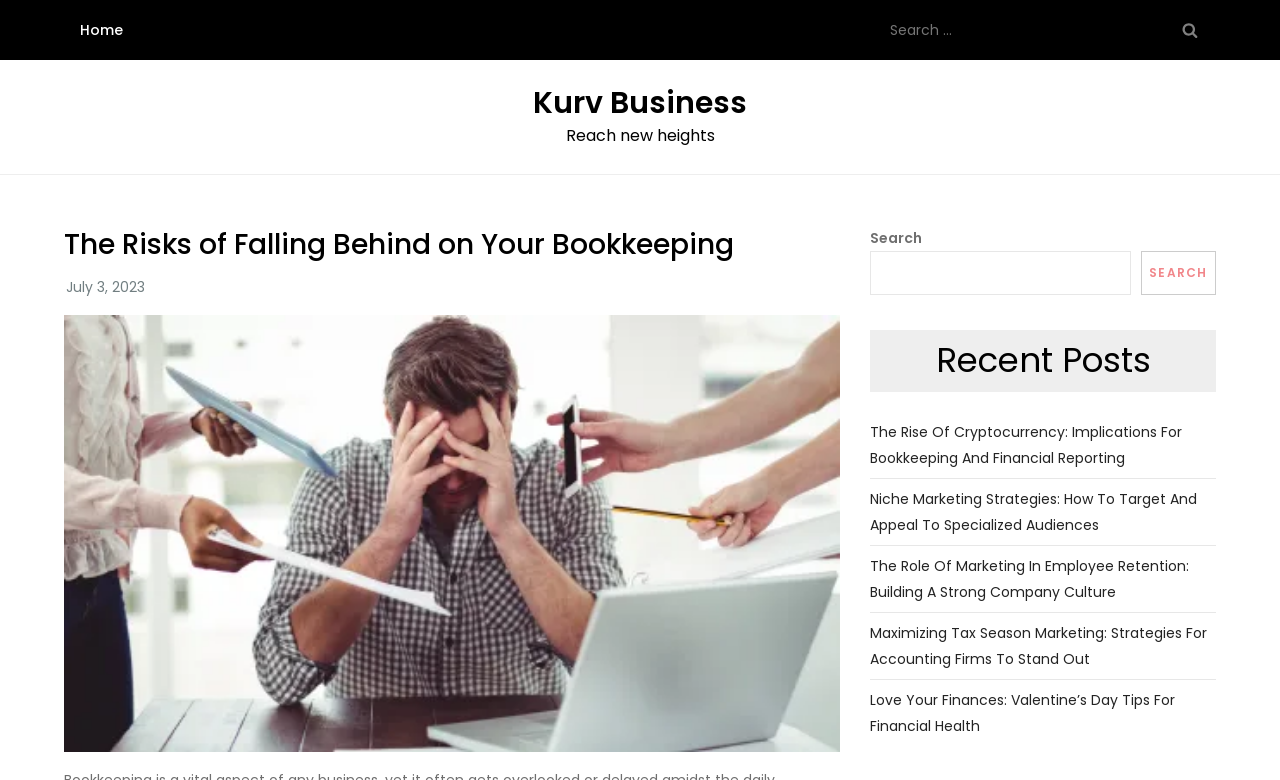Locate the bounding box coordinates of the element that needs to be clicked to carry out the instruction: "read about Kurv Business". The coordinates should be given as four float numbers ranging from 0 to 1, i.e., [left, top, right, bottom].

[0.416, 0.105, 0.584, 0.159]